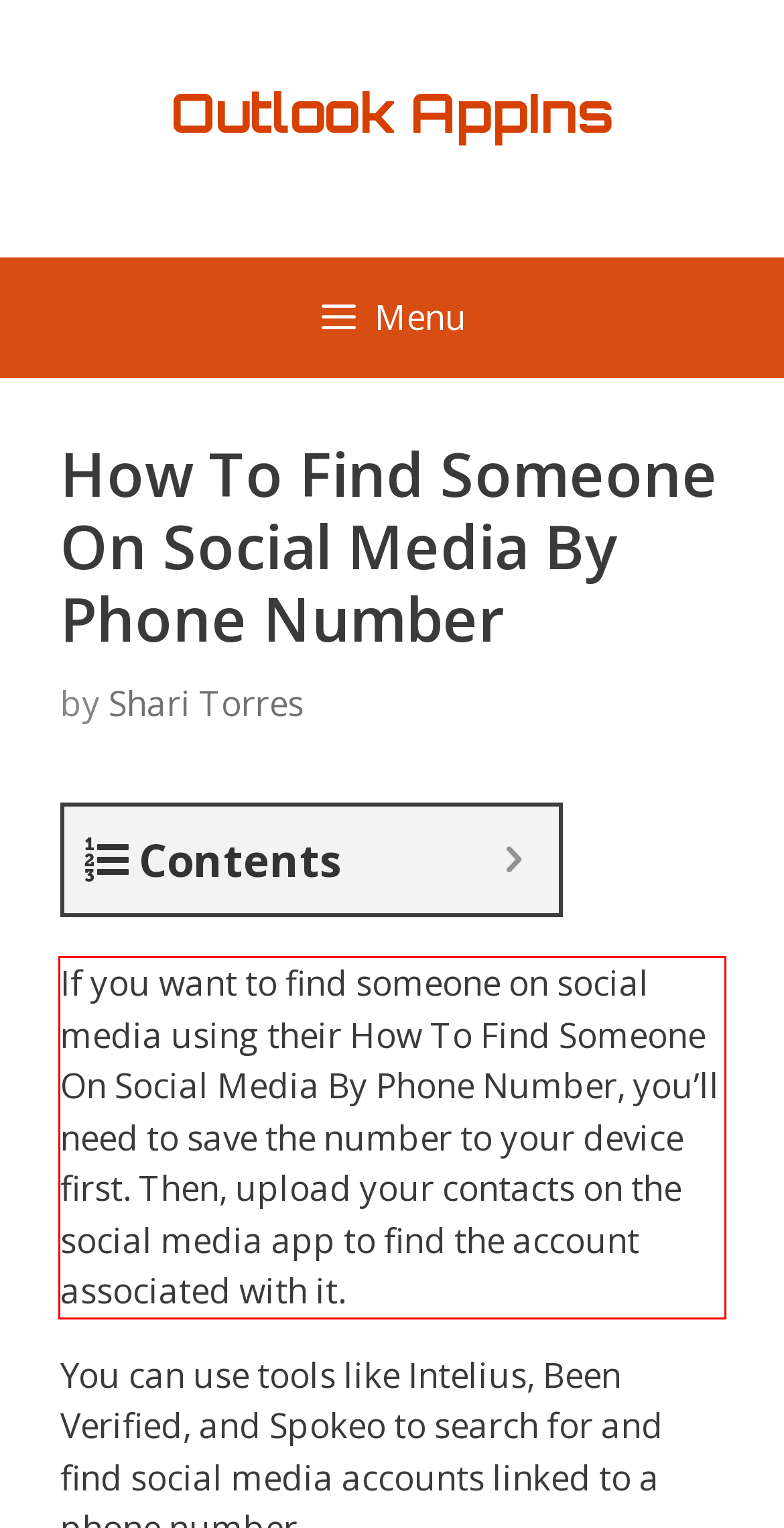From the screenshot of the webpage, locate the red bounding box and extract the text contained within that area.

If you want to find someone on social media using their How To Find Someone On Social Media By Phone Number, you’ll need to save the number to your device first. Then, upload your contacts on the social media app to find the account associated with it.